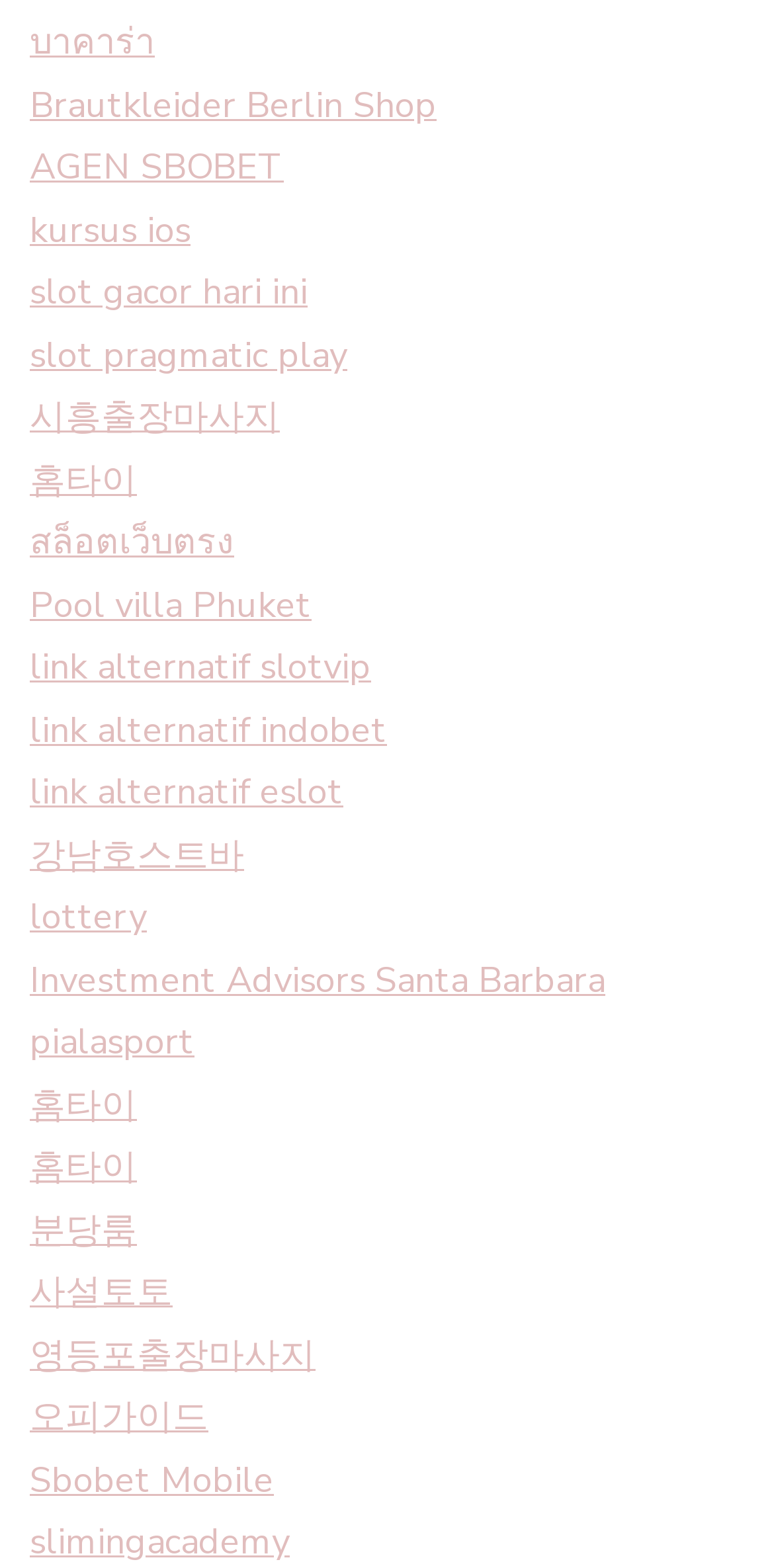Find the bounding box coordinates for the area that should be clicked to accomplish the instruction: "Check out the slot gacor hari ini".

[0.038, 0.171, 0.397, 0.201]